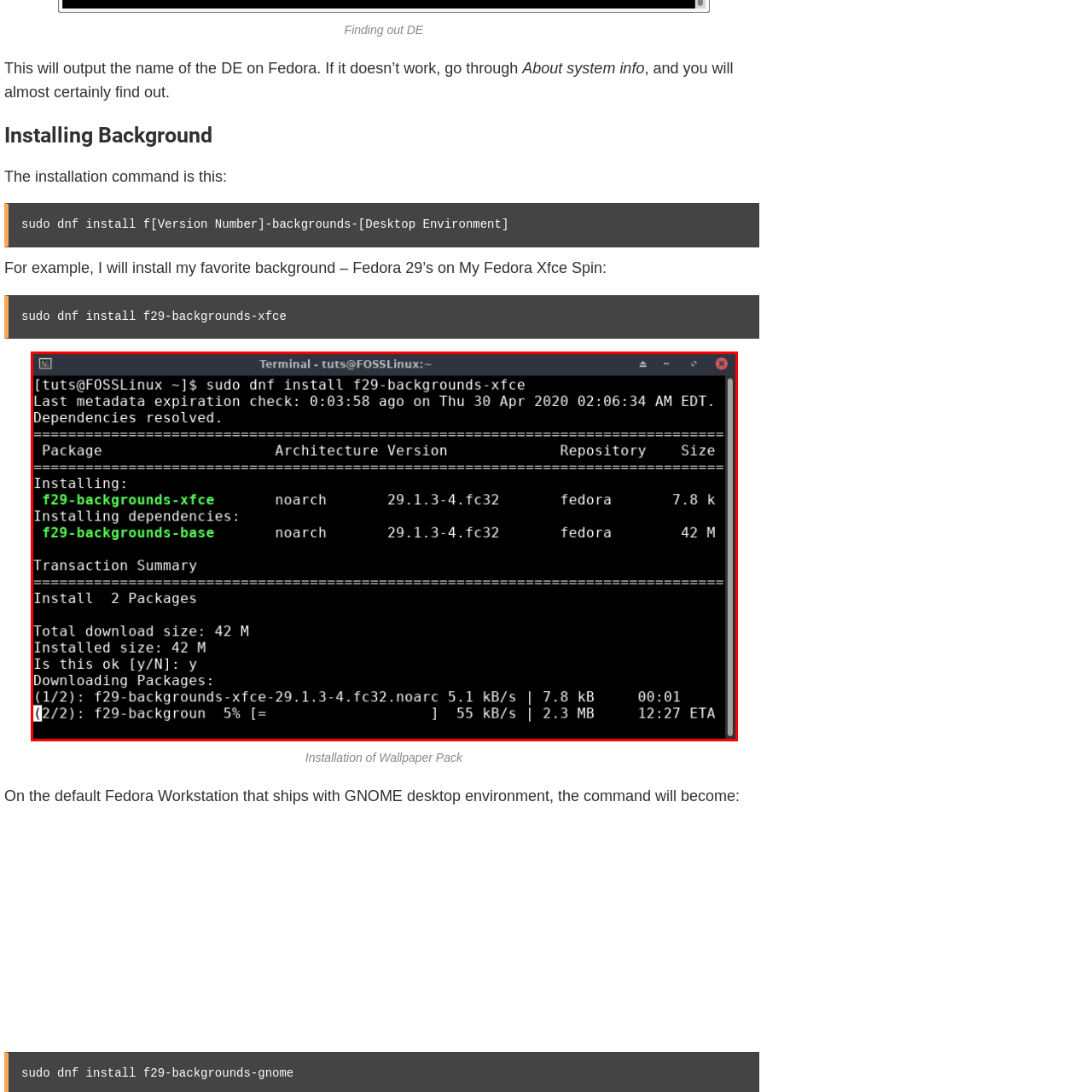How many packages are being installed?
Refer to the image highlighted by the red box and give a one-word or short-phrase answer reflecting what you see.

2